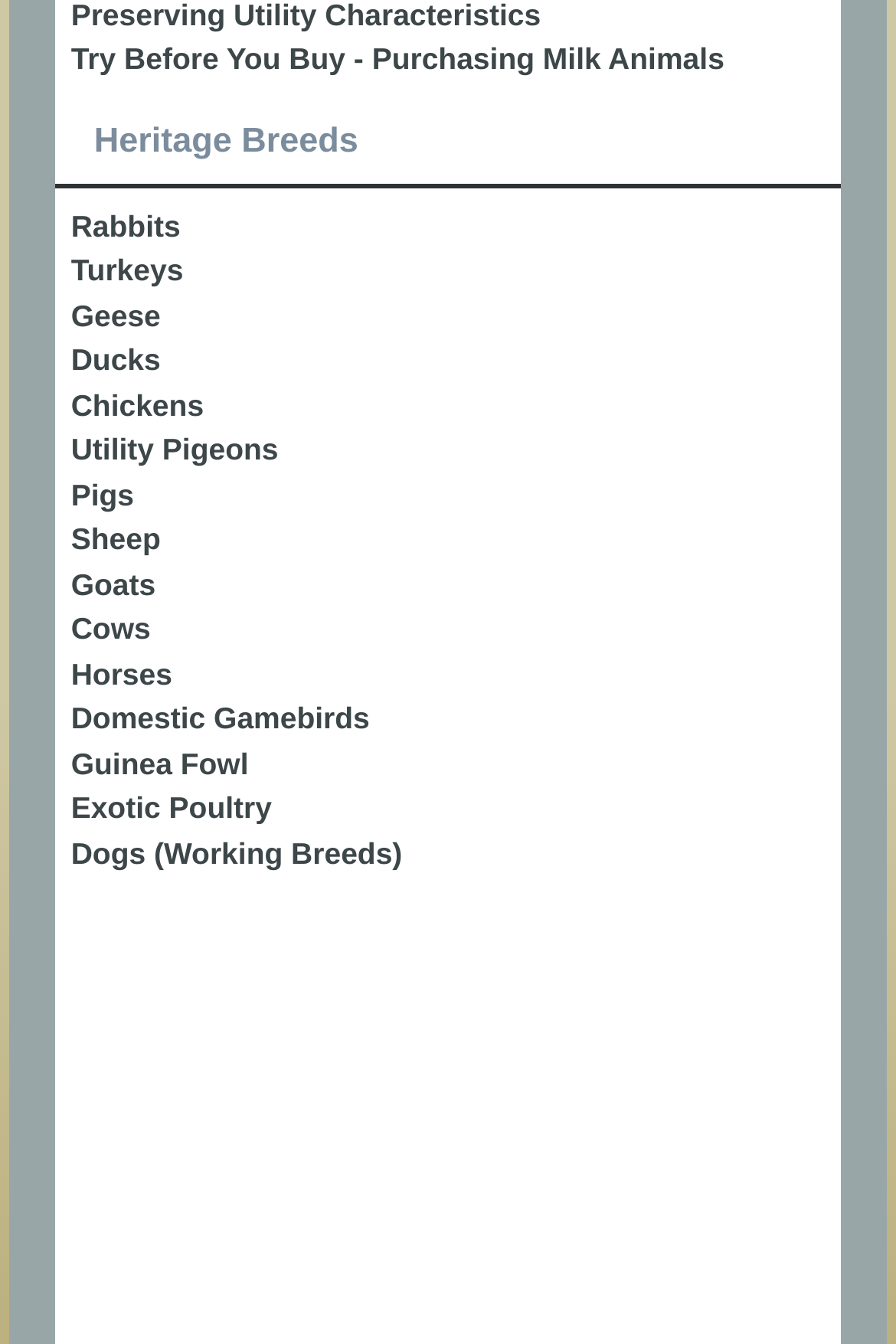Based on the element description, predict the bounding box coordinates (top-left x, top-left y, bottom-right x, bottom-right y) for the UI element in the screenshot: Cows

[0.079, 0.455, 0.168, 0.481]